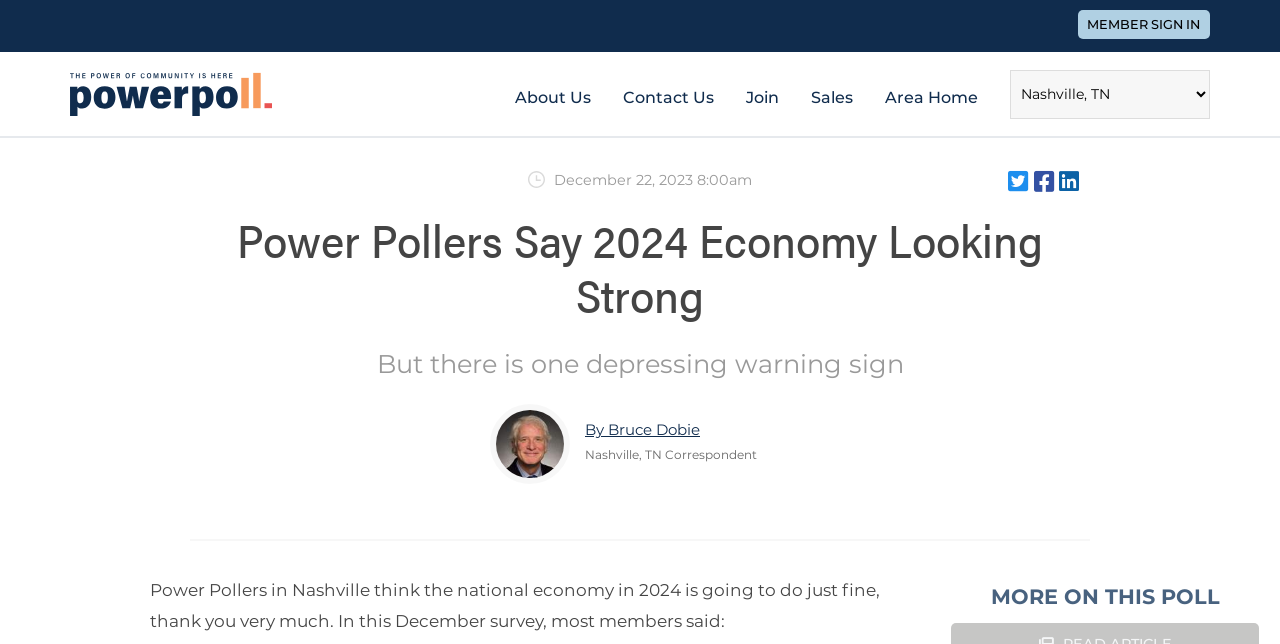Determine the bounding box coordinates for the area you should click to complete the following instruction: "Learn more about the organization".

[0.402, 0.136, 0.462, 0.165]